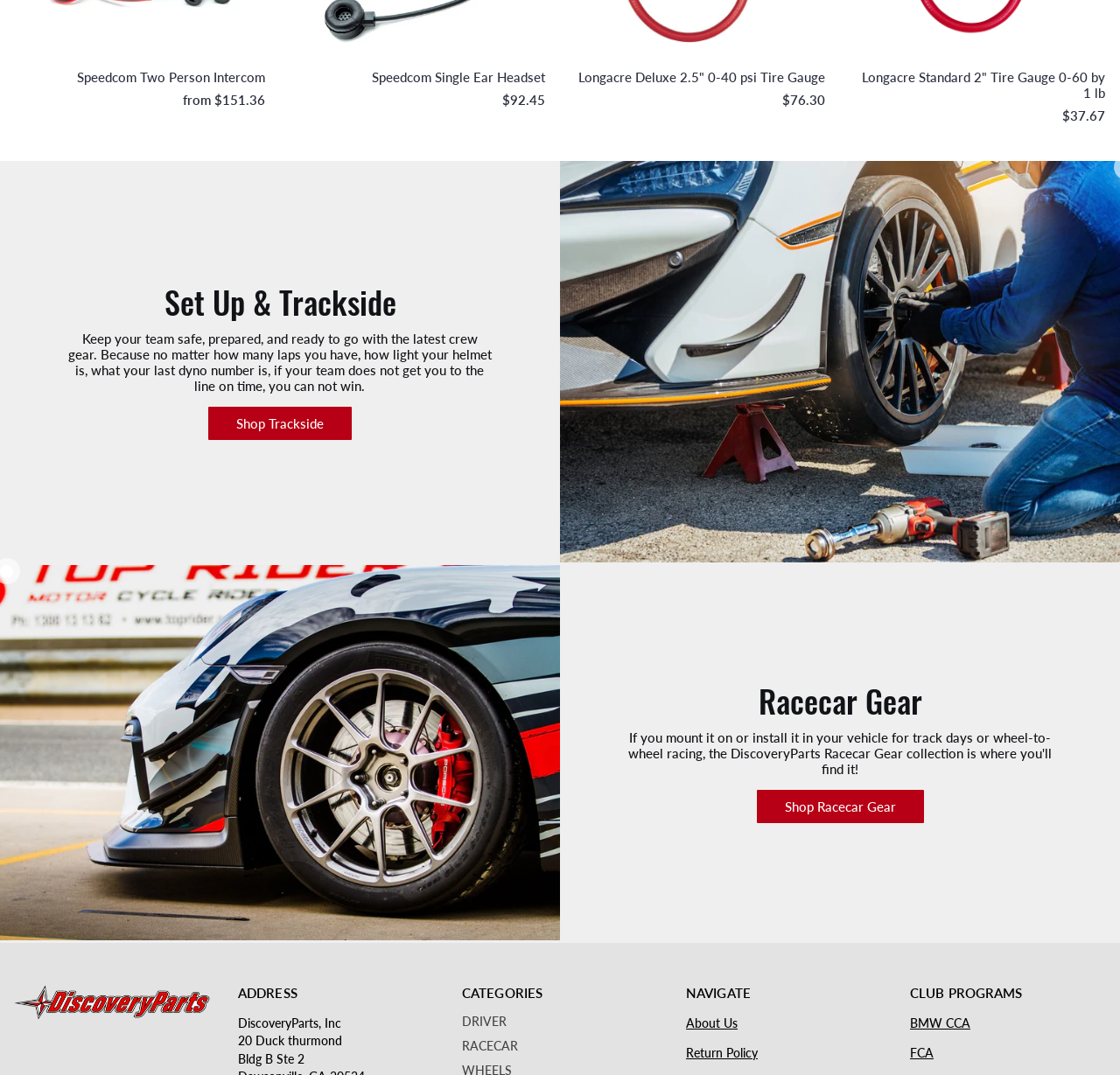What is the purpose of the section 'Set Up & Trackside'?
Answer the question with as much detail as you can, using the image as a reference.

I found the purpose of the section 'Set Up & Trackside' by reading the StaticText element with the text 'Keep your team safe, prepared, and ready to go with the latest crew gear...' which is located near the heading 'Set Up & Trackside'.